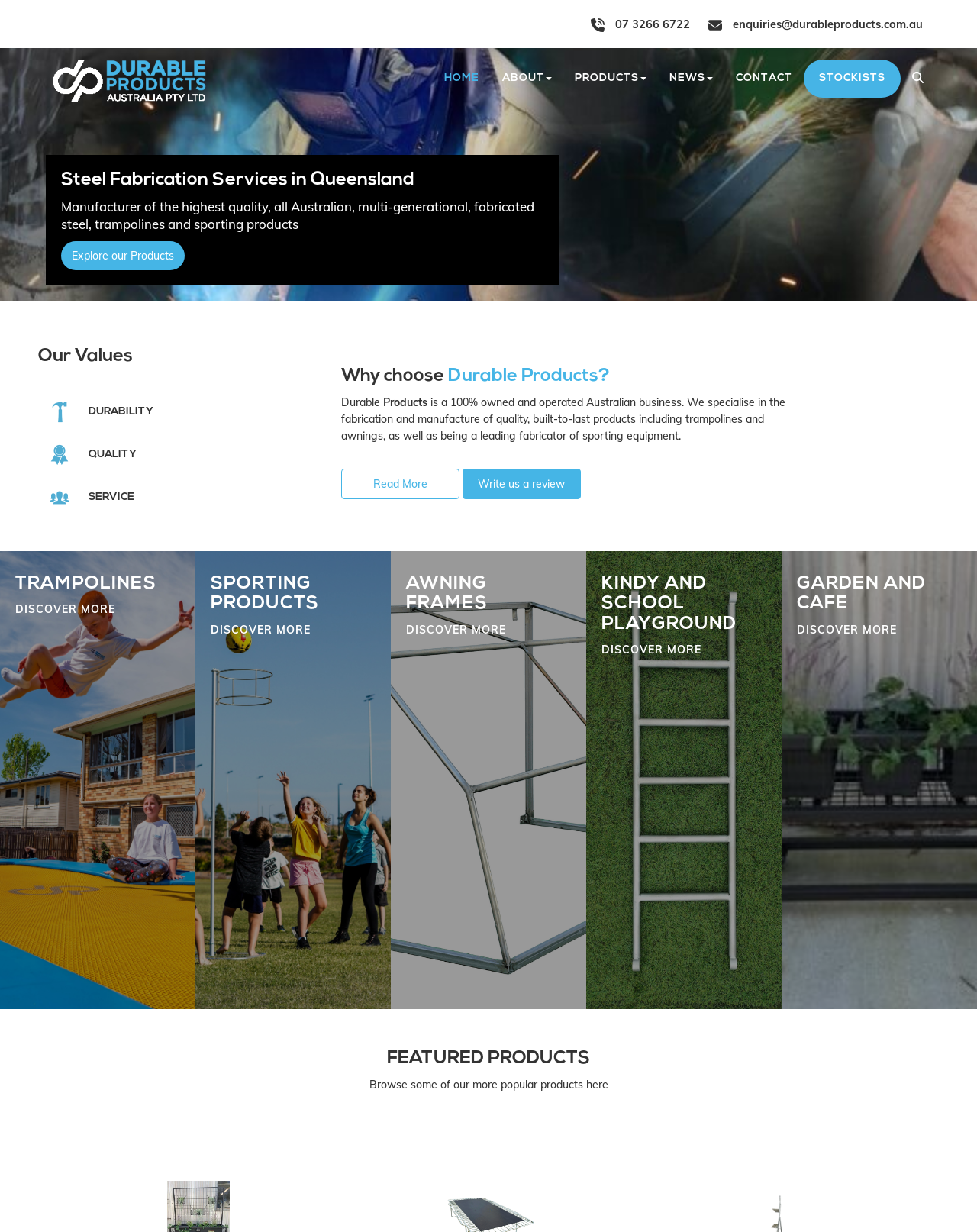Provide a single word or phrase to answer the given question: 
What is the company's phone number?

07 3266 6722